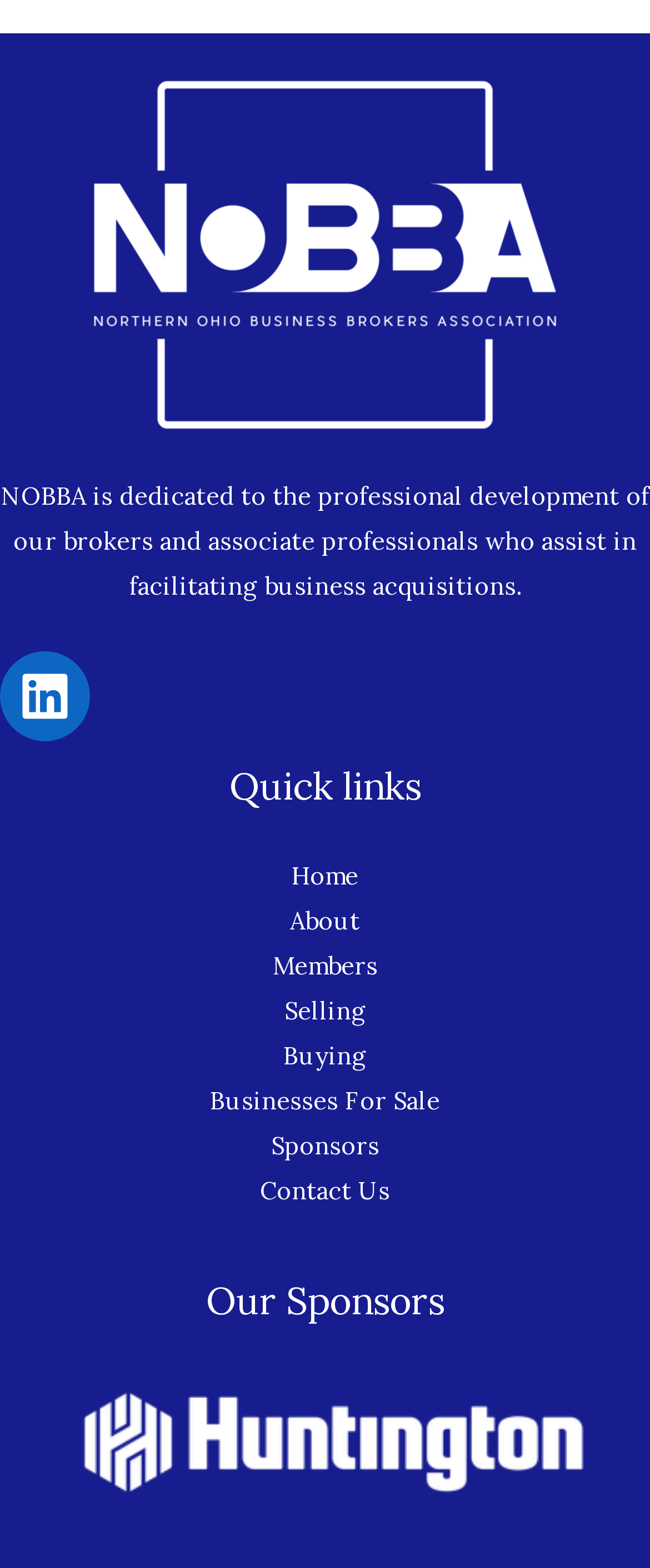Identify the bounding box coordinates of the section that should be clicked to achieve the task described: "View Businesses For Sale".

[0.323, 0.692, 0.677, 0.712]